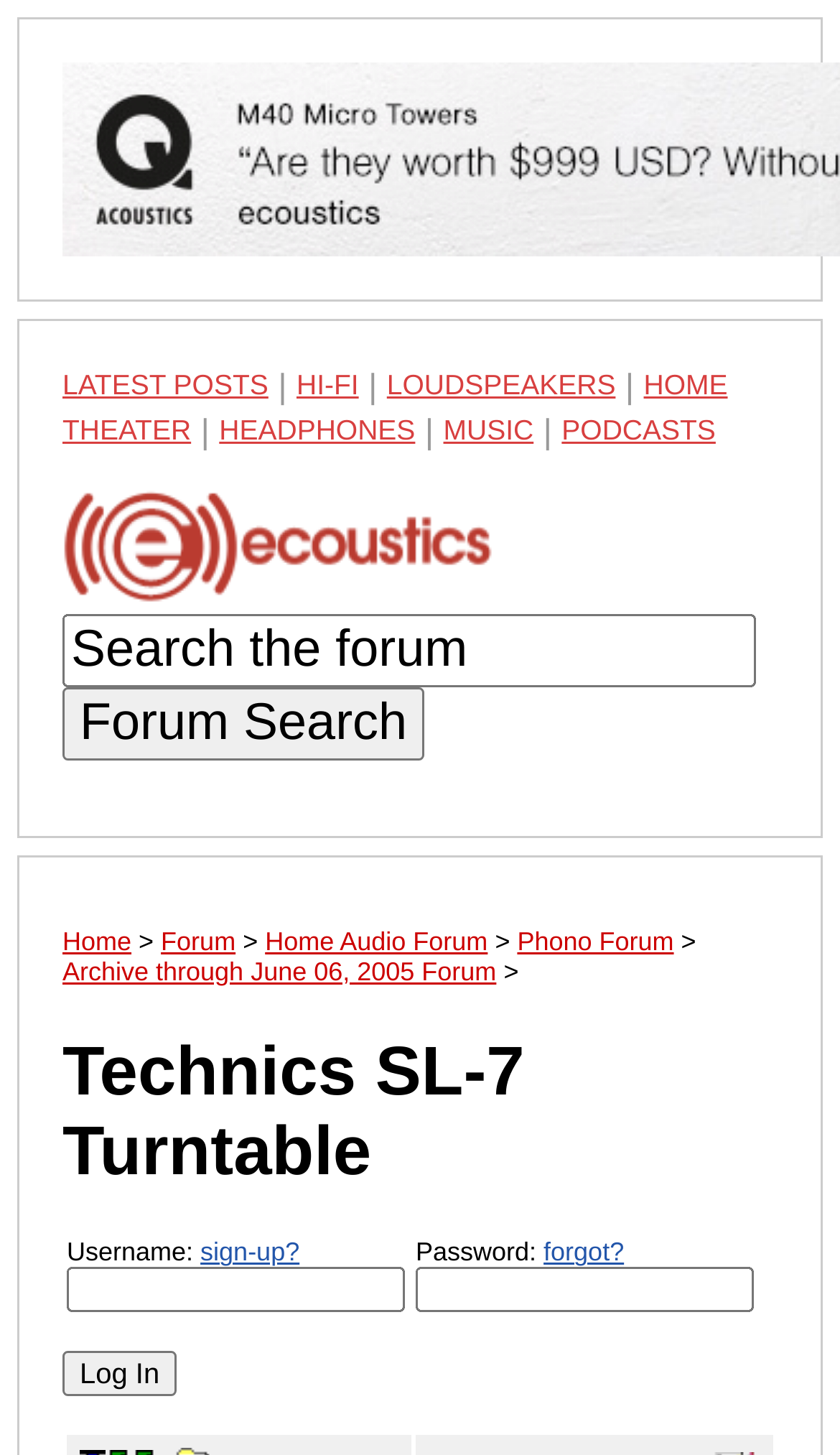Identify the bounding box coordinates for the element you need to click to achieve the following task: "Search the forum". The coordinates must be four float values ranging from 0 to 1, formatted as [left, top, right, bottom].

[0.074, 0.422, 0.9, 0.473]